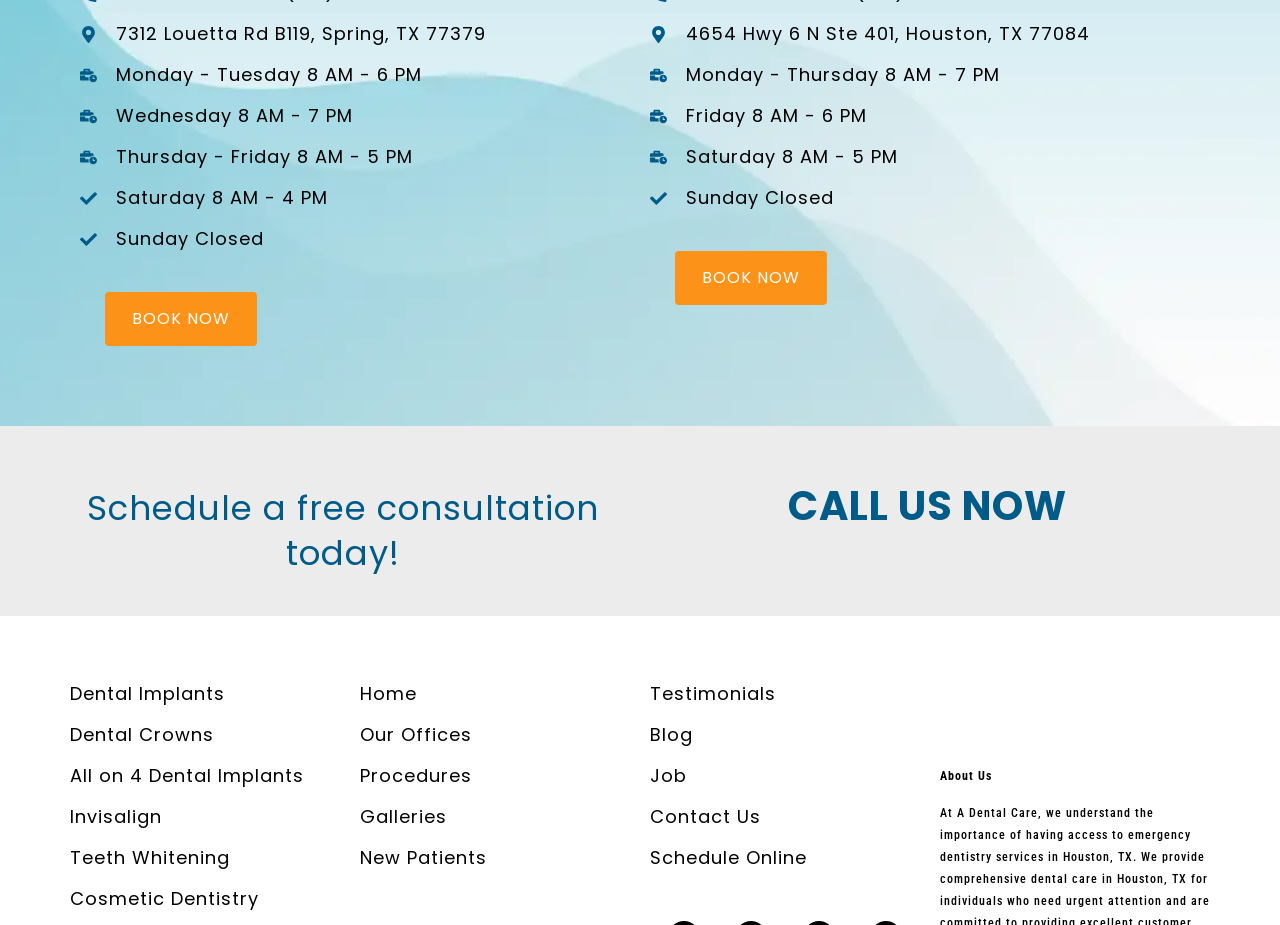Find and provide the bounding box coordinates for the UI element described with: "Dental Crowns".

[0.055, 0.775, 0.266, 0.814]